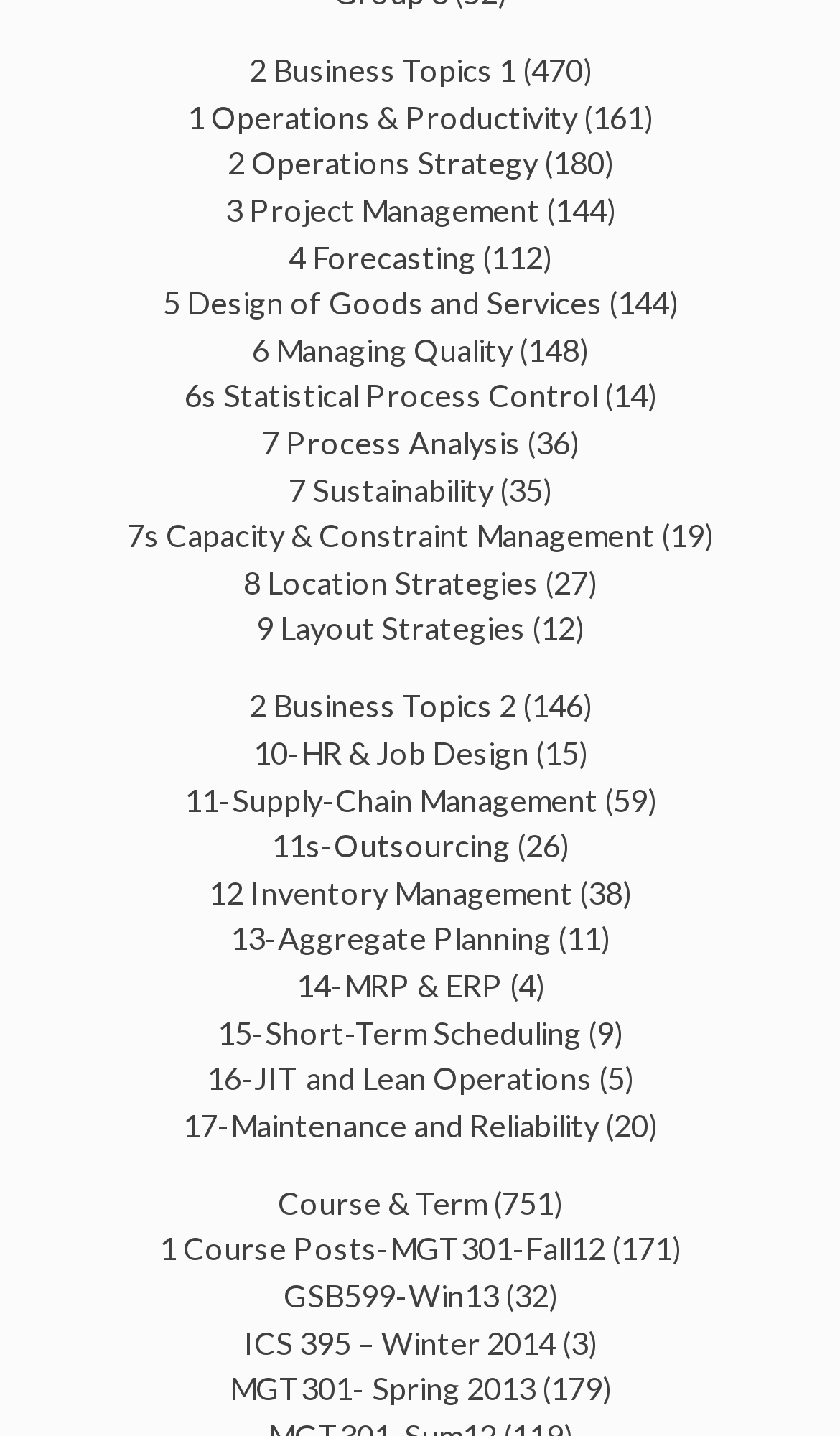What is the course name of the link 'MGT301-Fall12'?
Answer the question with a single word or phrase derived from the image.

MGT301